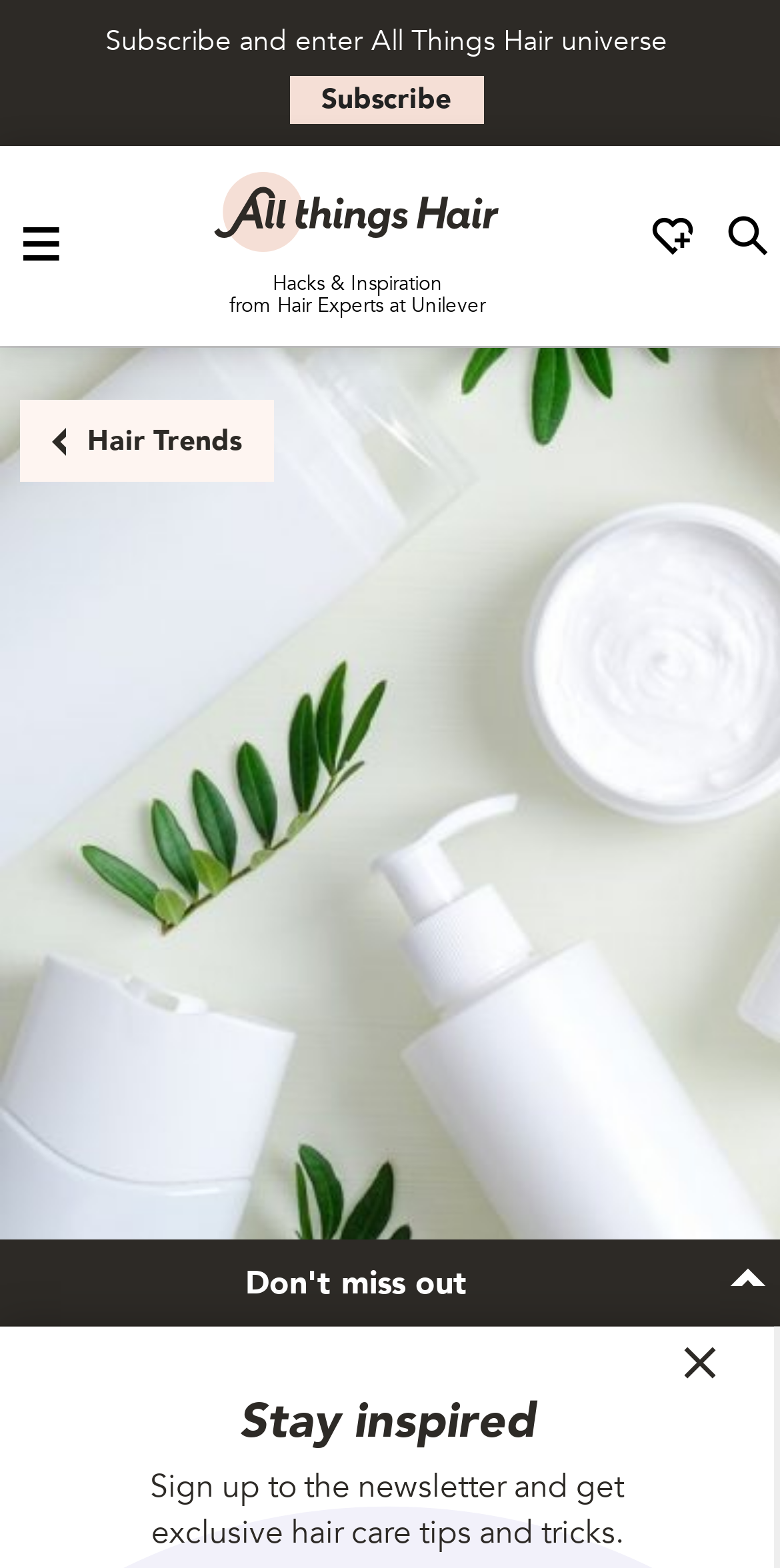What is the theme of the webpage's design?
Please provide a comprehensive answer based on the information in the image.

The webpage's title 'Create a Sustainable Hair Routine in Honor of World Environment Day' suggests that the theme of the webpage's design is environmentally friendly, and the use of a green color scheme and natural imagery may also support this theme.